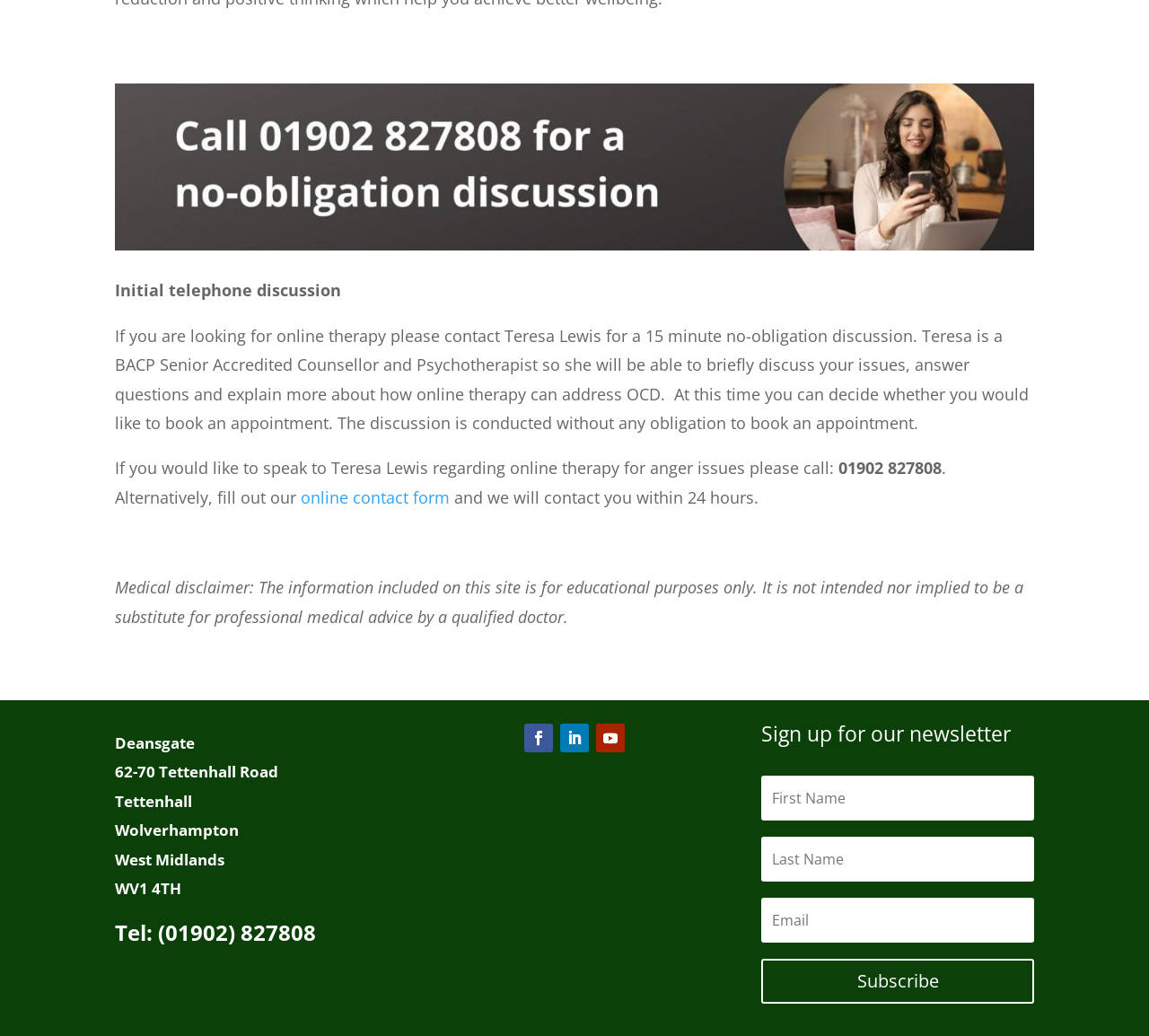Please identify the coordinates of the bounding box for the clickable region that will accomplish this instruction: "Subscribe to the newsletter".

[0.663, 0.926, 0.9, 0.969]